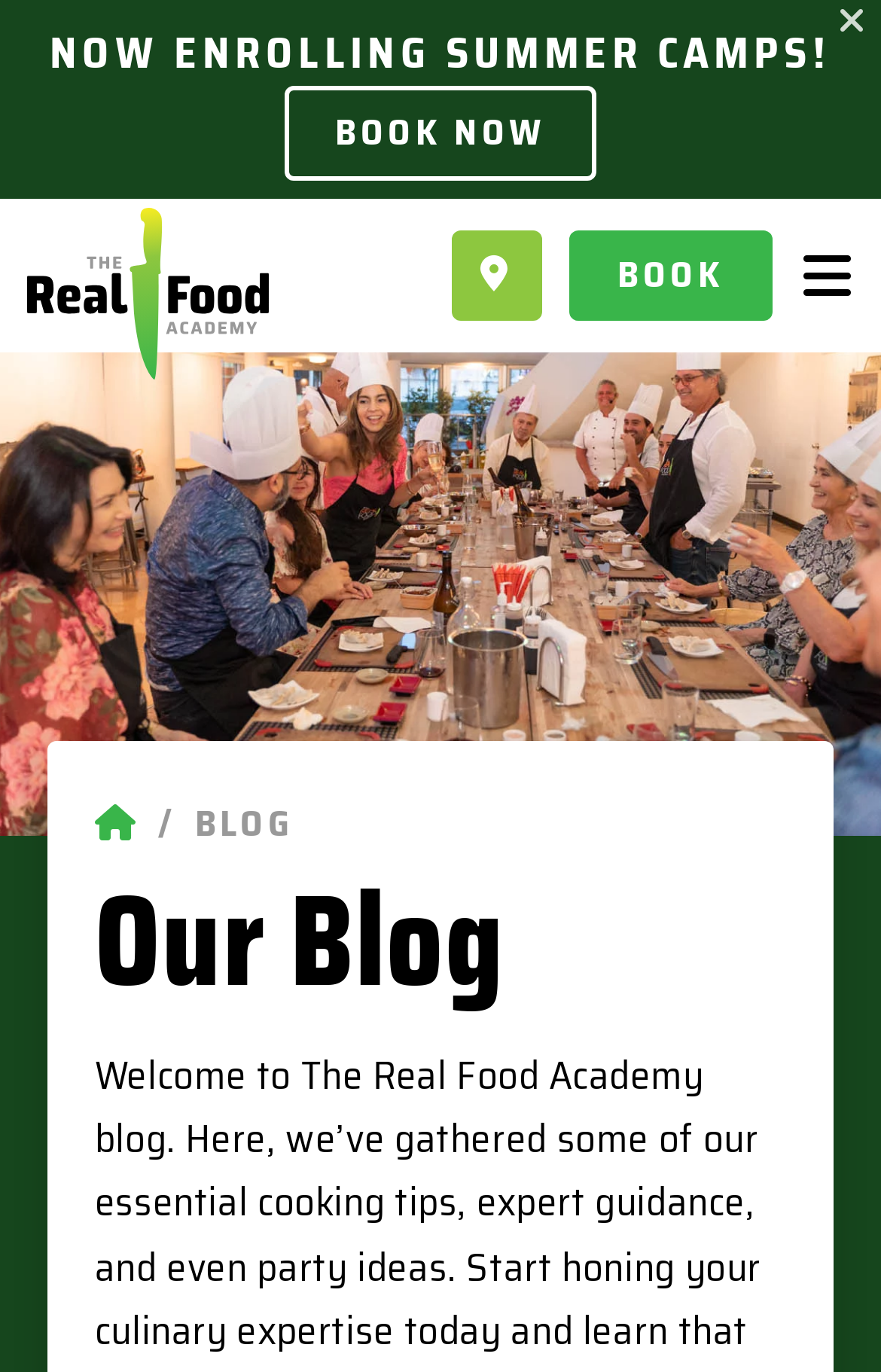Please locate the bounding box coordinates of the element that should be clicked to complete the given instruction: "Learn about the academy".

[0.053, 0.247, 0.947, 0.329]